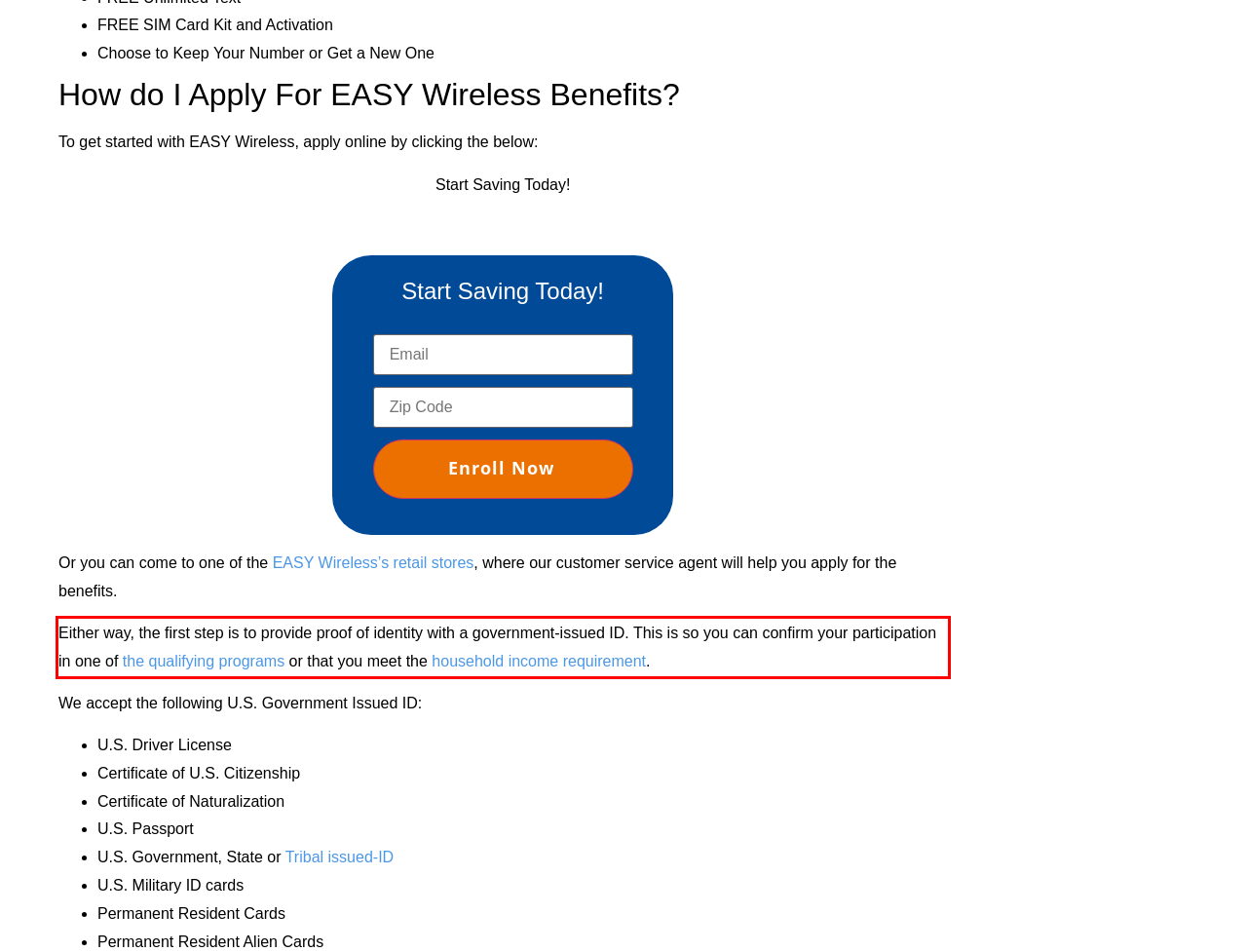In the screenshot of the webpage, find the red bounding box and perform OCR to obtain the text content restricted within this red bounding box.

Either way, the first step is to provide proof of identity with a government-issued ID. This is so you can confirm your participation in one of the qualifying programs or that you meet the household income requirement.